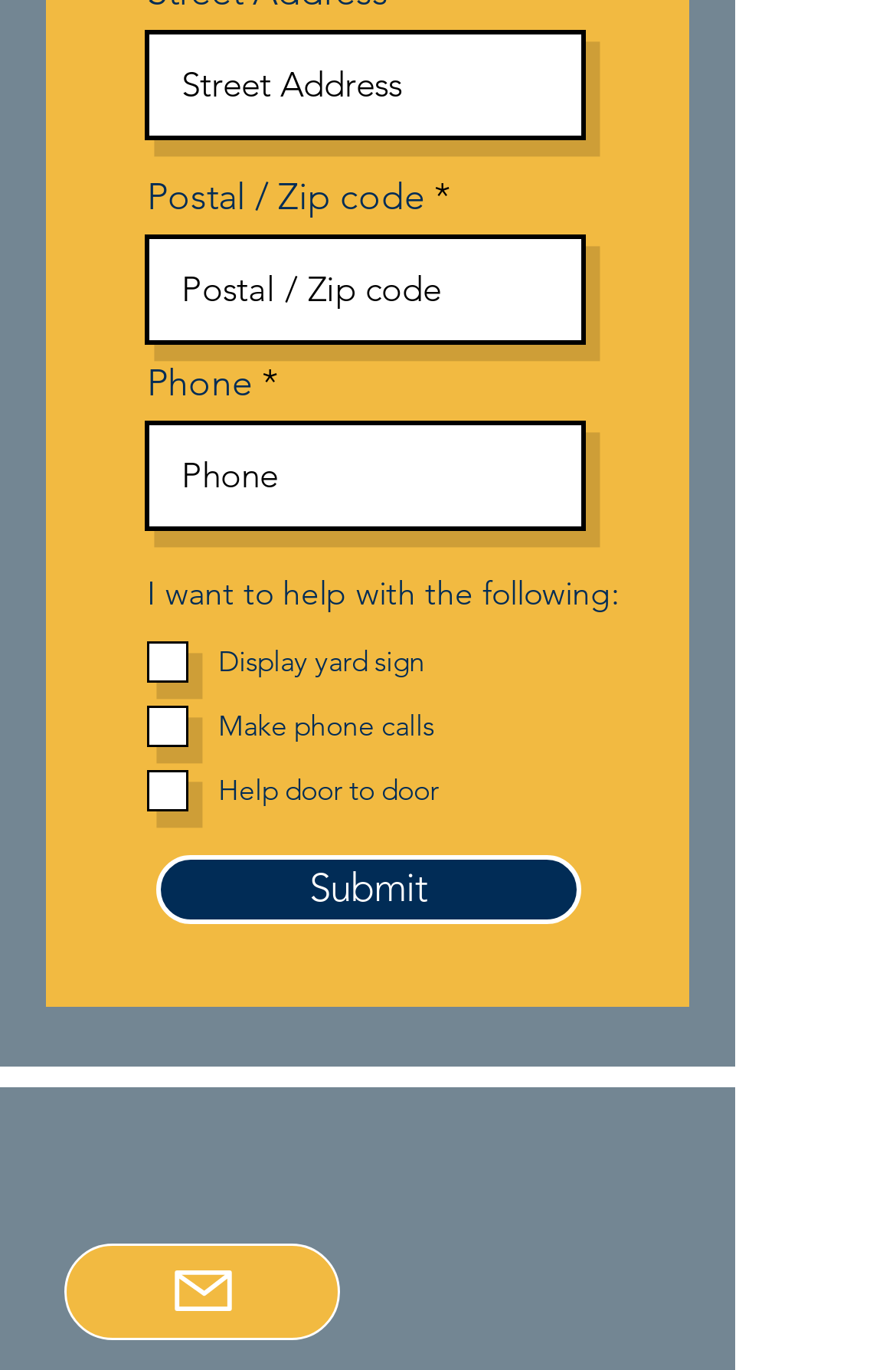What is the label of the second textbox?
Please look at the screenshot and answer using one word or phrase.

Postal / Zip code